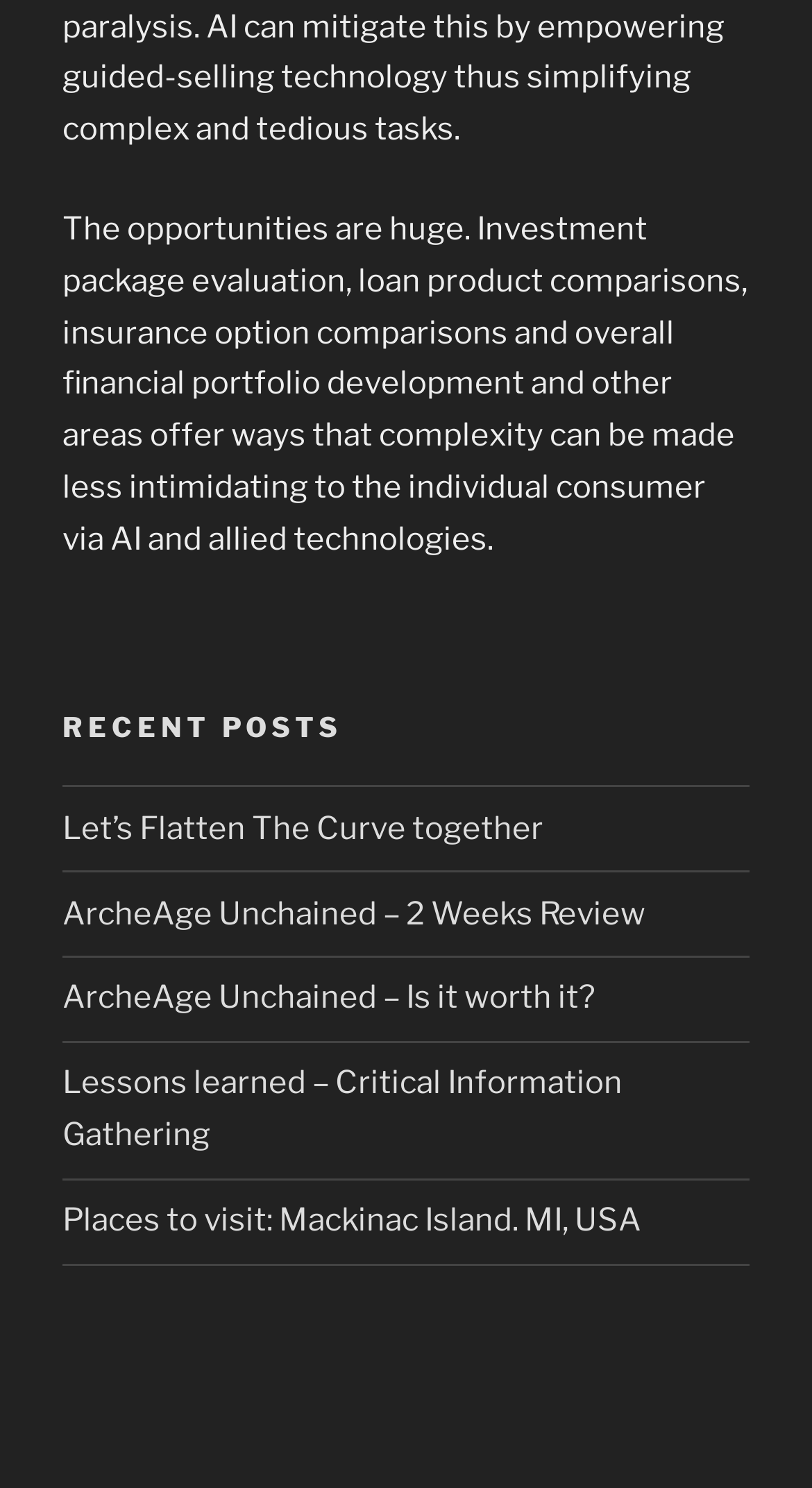Answer the following inquiry with a single word or phrase:
What is the theme of the last recent post?

Travel